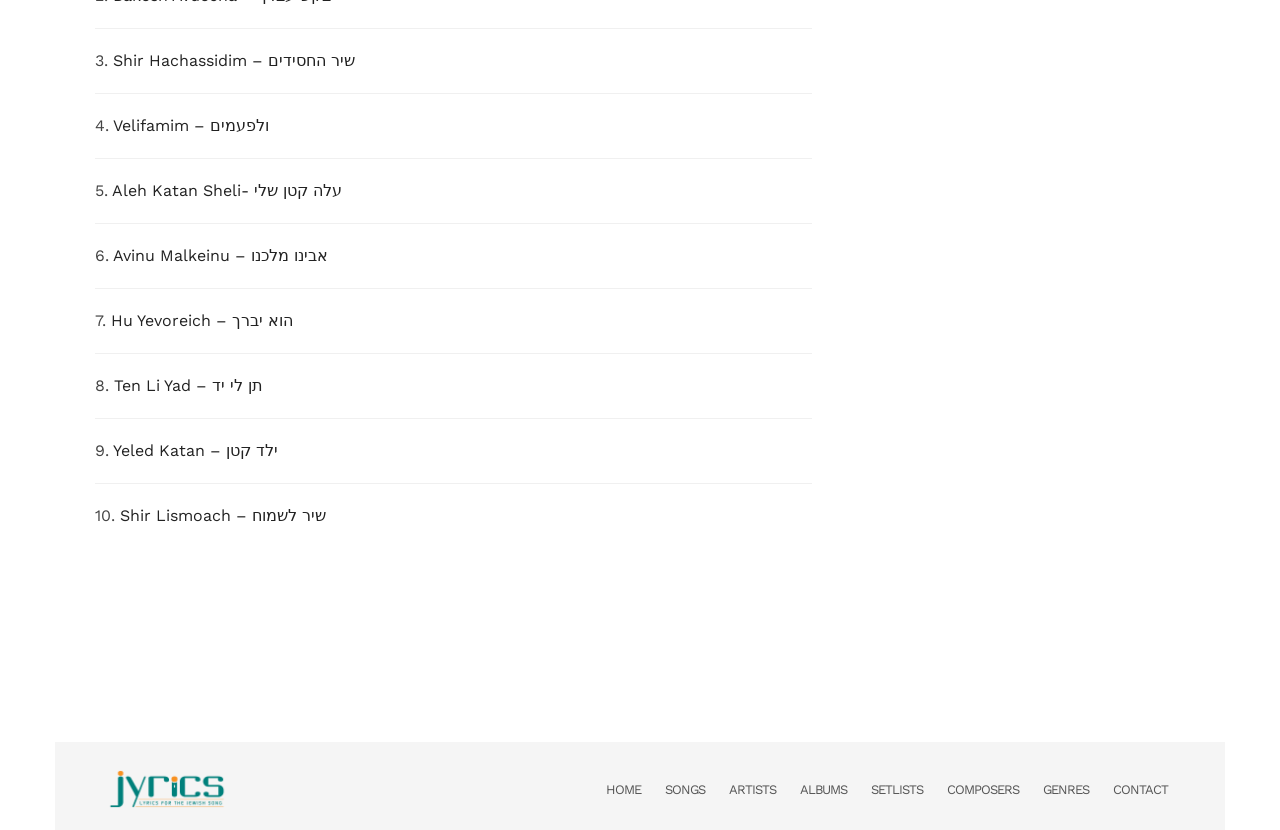Please respond to the question with a concise word or phrase:
How many song links are on this webpage?

10